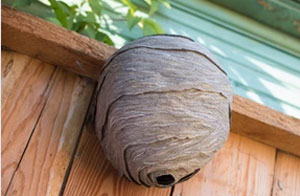What is the color of the wasp nest?
Can you provide an in-depth and detailed response to the question?

The caption describes the wasp nest as having a greyish hue, which is a result of its layered construction and paper-like structure.